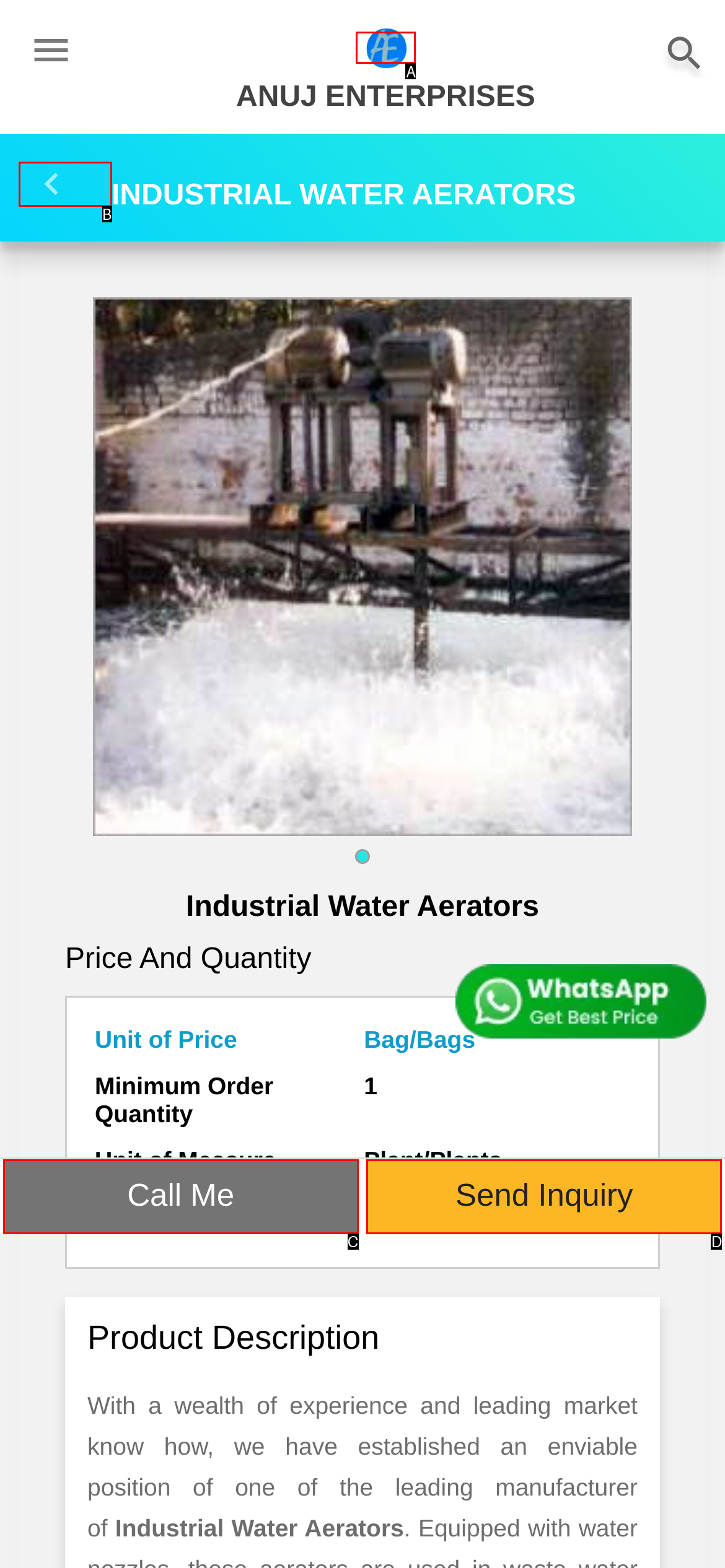Select the HTML element that best fits the description: Send Inquiry
Respond with the letter of the correct option from the choices given.

D